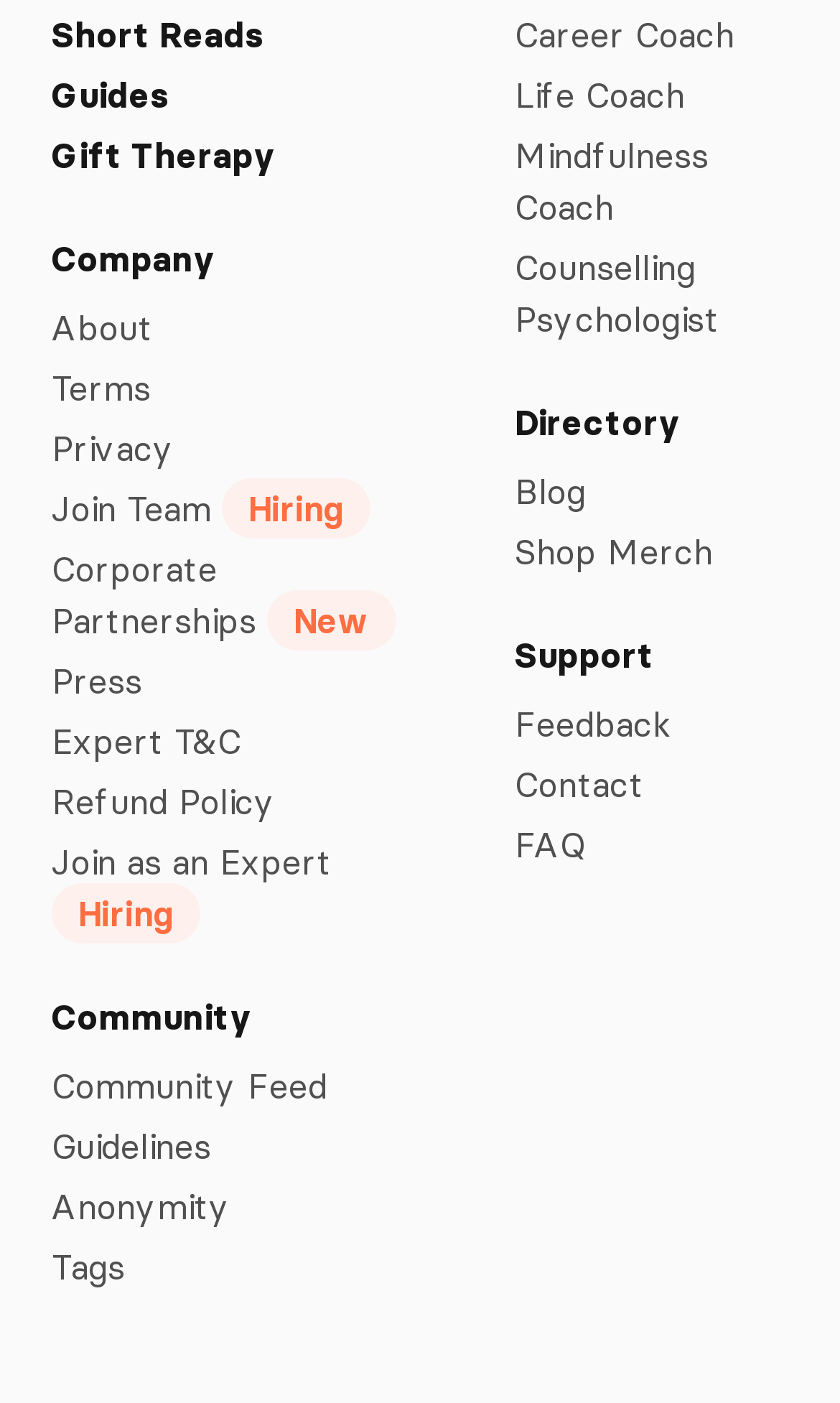How many types of coaches are listed on the webpage? From the image, respond with a single word or brief phrase.

4